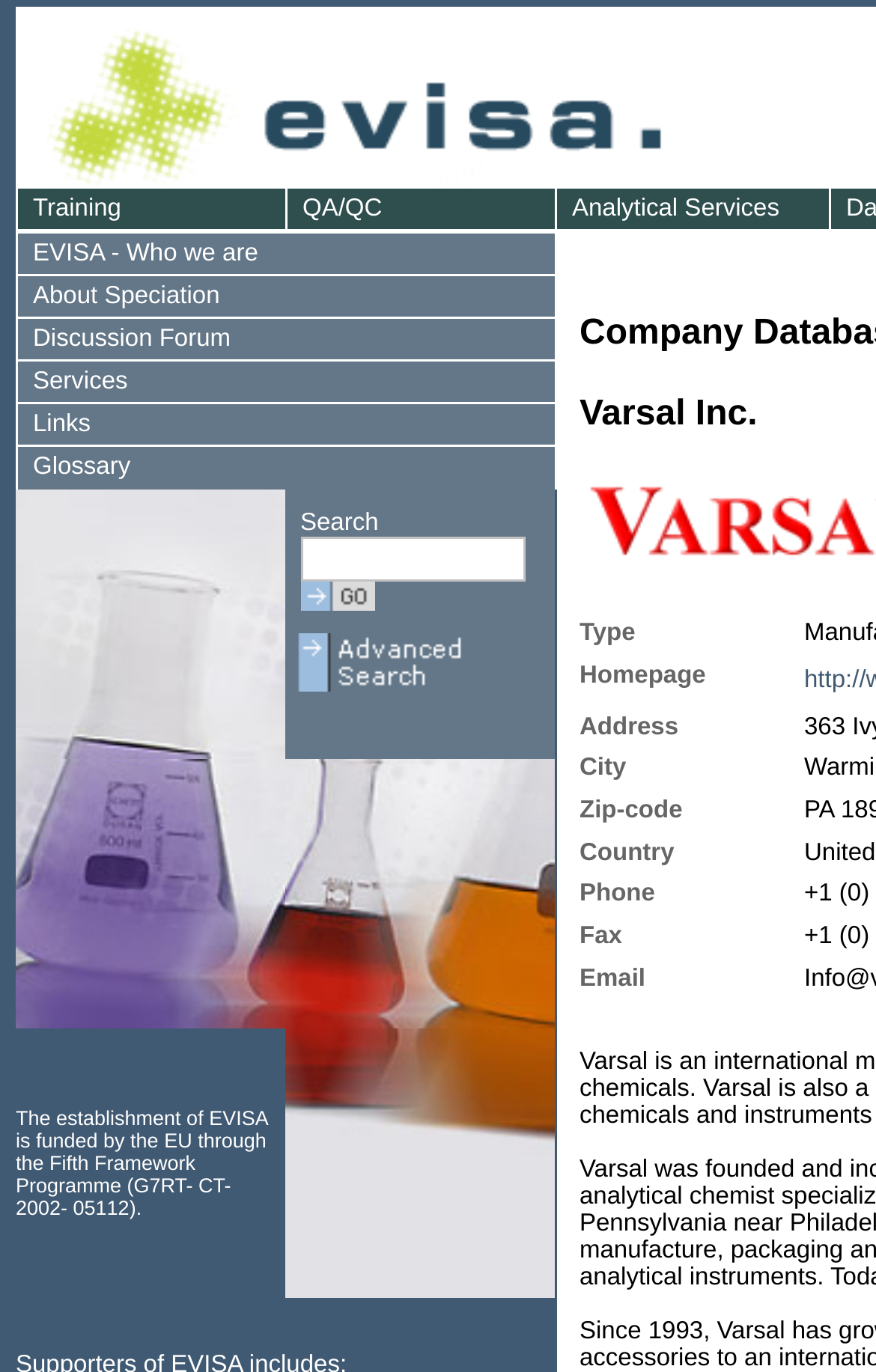Answer the question with a single word or phrase: 
What is the last item in the bottom menu?

Glossary